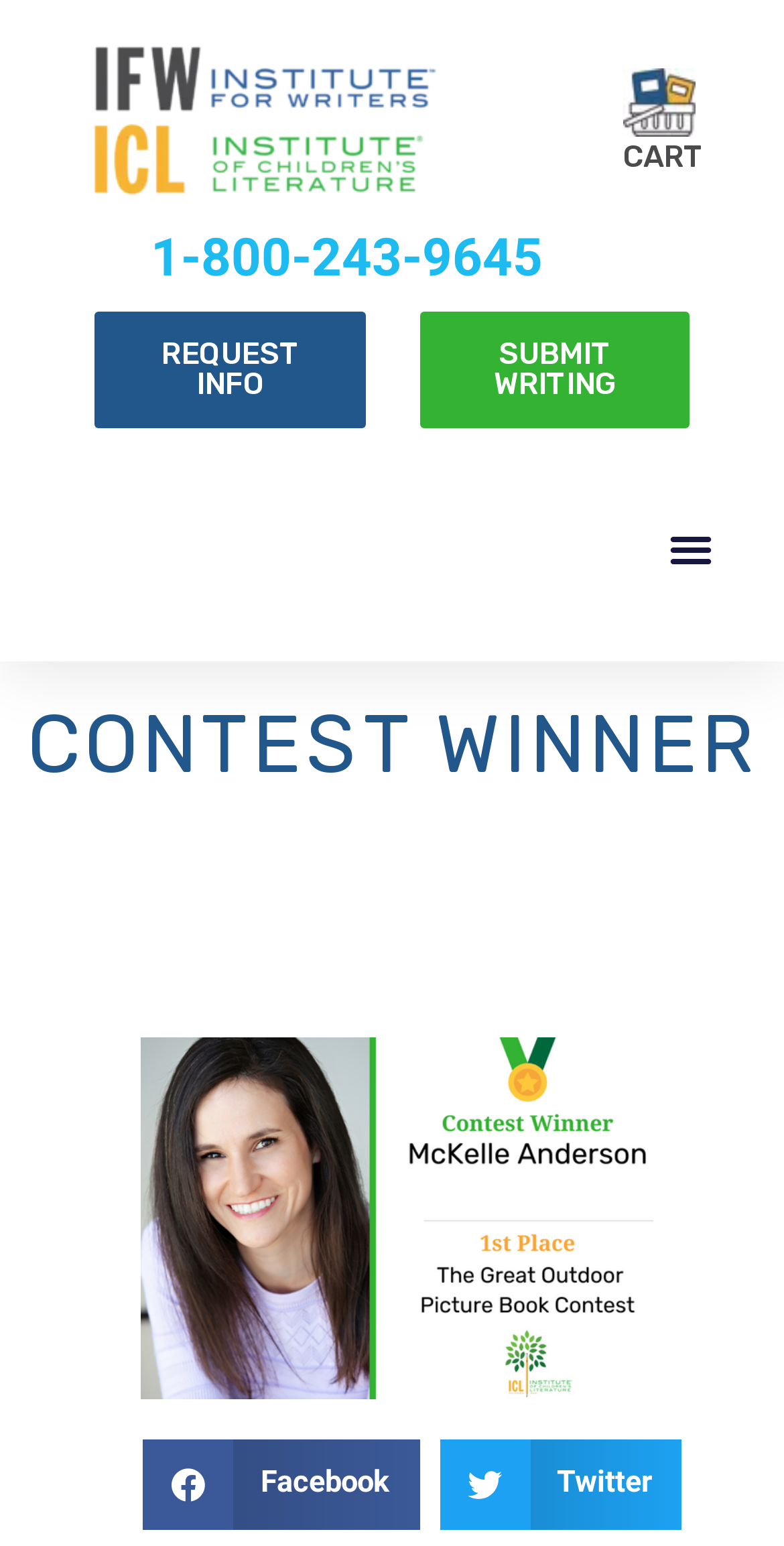Please provide a one-word or phrase answer to the question: 
What is the phone number on the top?

1-800-243-9645